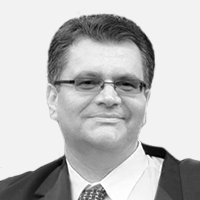What type of approach does Viktoras Jeriomenko take? Observe the screenshot and provide a one-word or short phrase answer.

Holistic